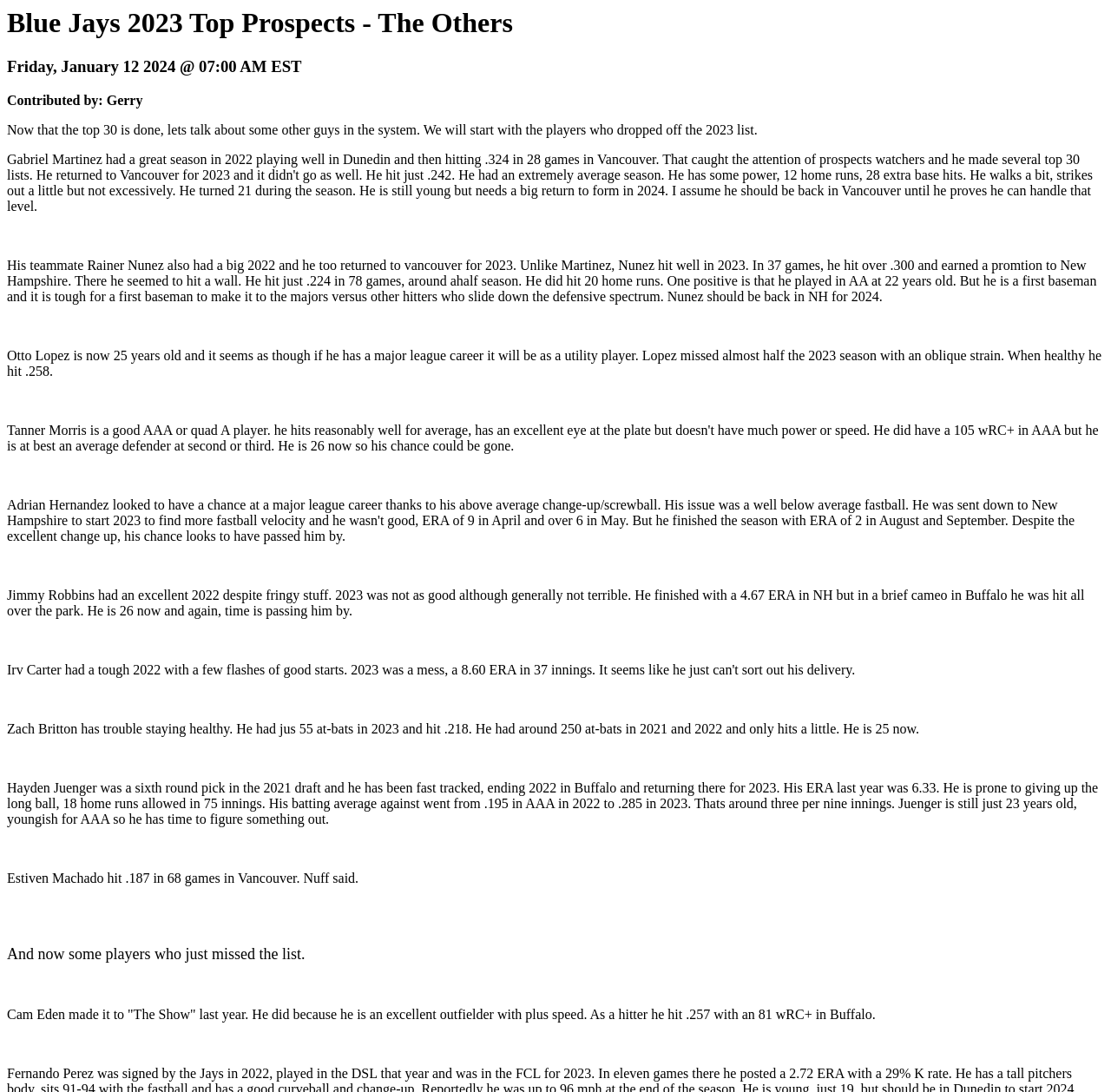Extract the main title from the webpage and generate its text.

Blue Jays 2023 Top Prospects - The Others